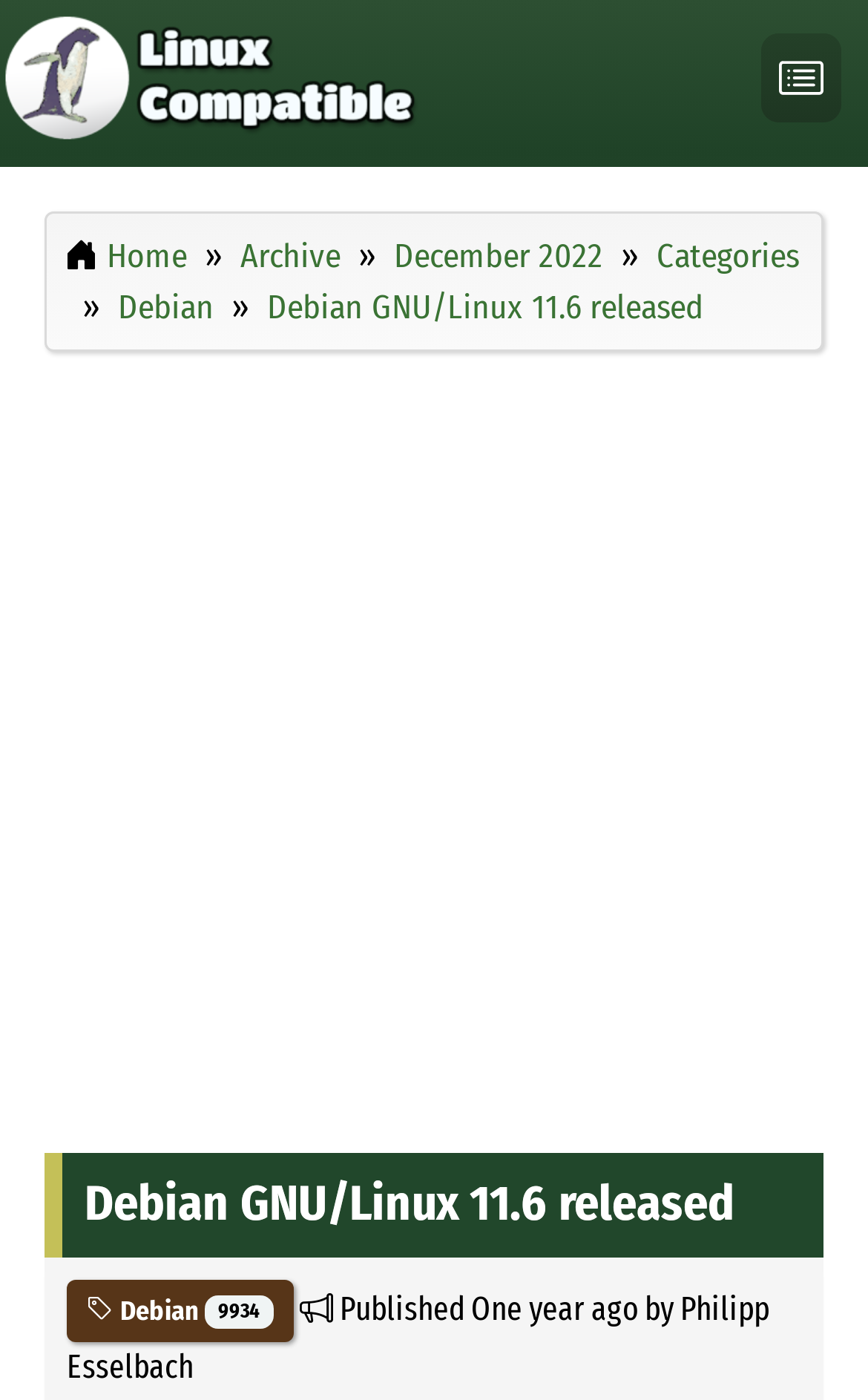Determine the bounding box coordinates for the area that should be clicked to carry out the following instruction: "Go to the Home page".

[0.123, 0.169, 0.215, 0.197]